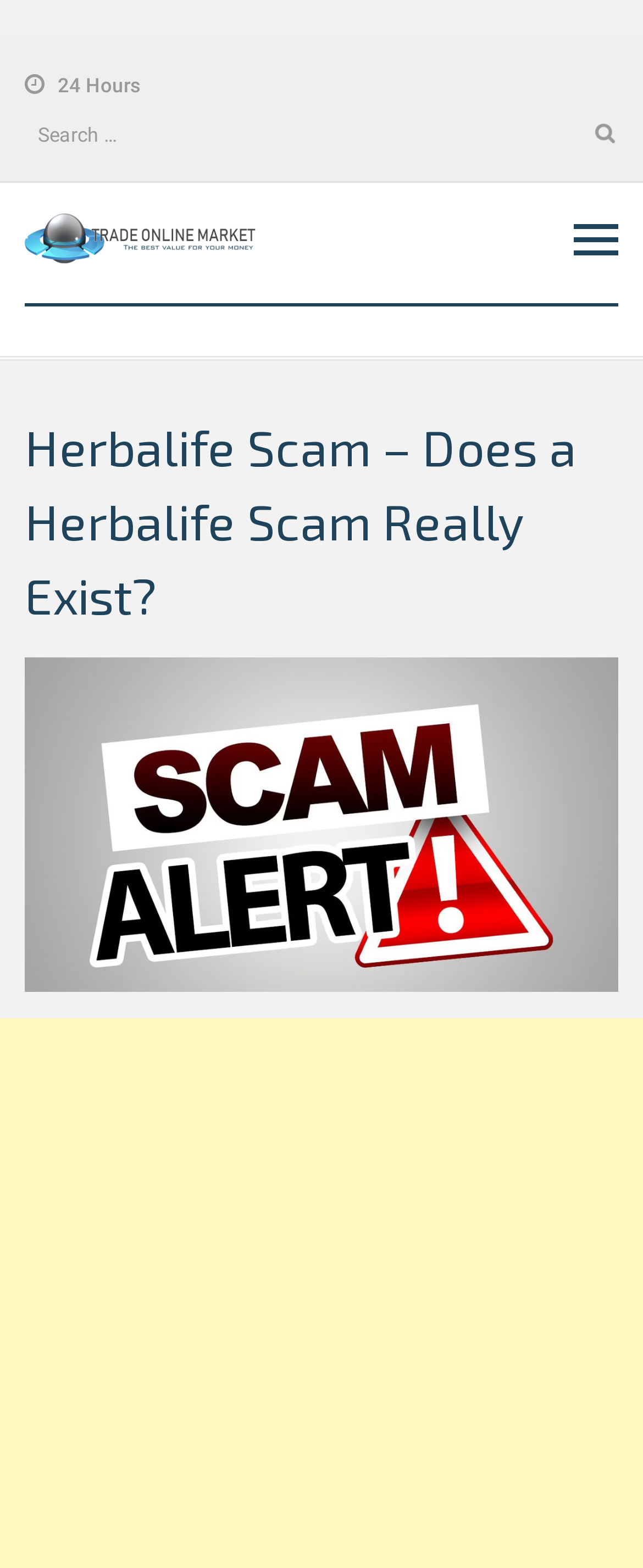Detail the webpage's structure and highlights in your description.

The webpage is about the topic of Herbalife scams, with a title "Herbalife Scam - Does a Herbalife Scam Really Exist?" at the top. 

On the top left, there is a timer displaying "24 Hours". Below the title, there is a search bar with a label "Search for:" and a search button on the right side. The search bar takes up most of the width of the page.

Under the search bar, there is a link to "Trade Online Market" with an accompanying image on the left side. On the right side of the link, there is another link, but it does not have any text.

Below the links, there is a main heading that repeats the title of the webpage, "Herbalife Scam – Does a Herbalife Scam Really Exist?".